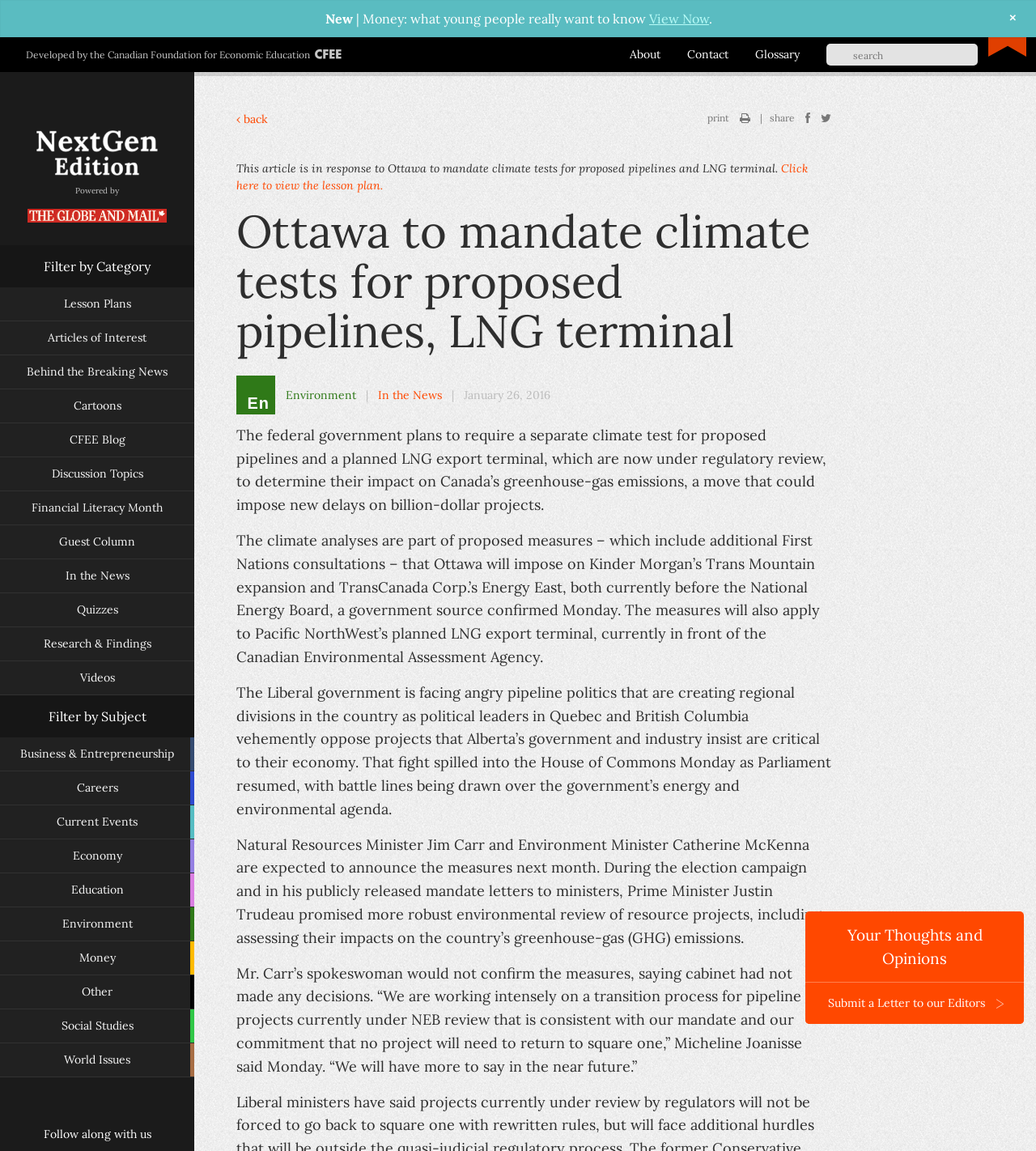Please find the bounding box coordinates of the clickable region needed to complete the following instruction: "View the lesson plan". The bounding box coordinates must consist of four float numbers between 0 and 1, i.e., [left, top, right, bottom].

[0.228, 0.14, 0.78, 0.167]